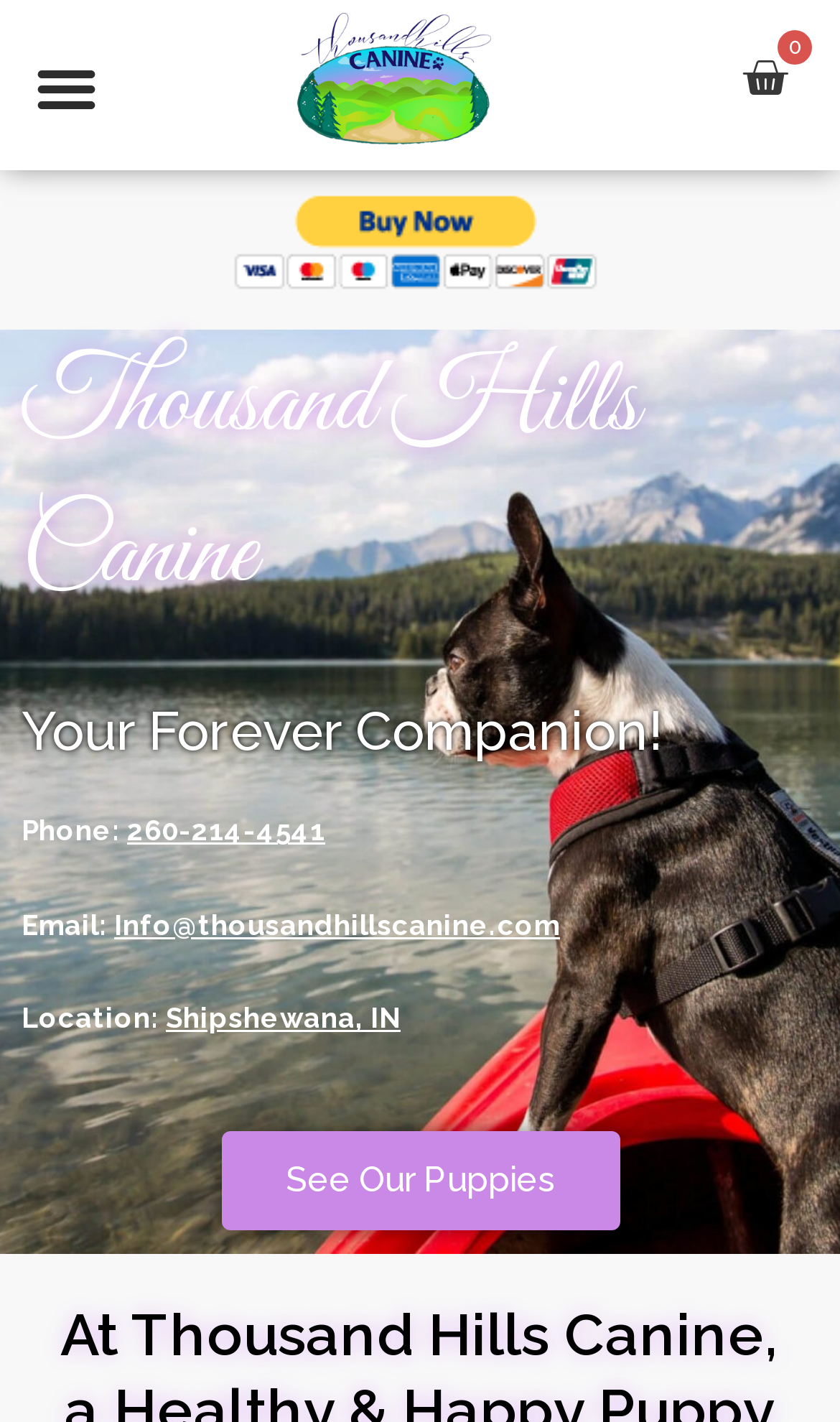Locate the bounding box coordinates of the area that needs to be clicked to fulfill the following instruction: "Visit the homepage". The coordinates should be in the format of four float numbers between 0 and 1, namely [left, top, right, bottom].

[0.354, 0.009, 0.584, 0.102]